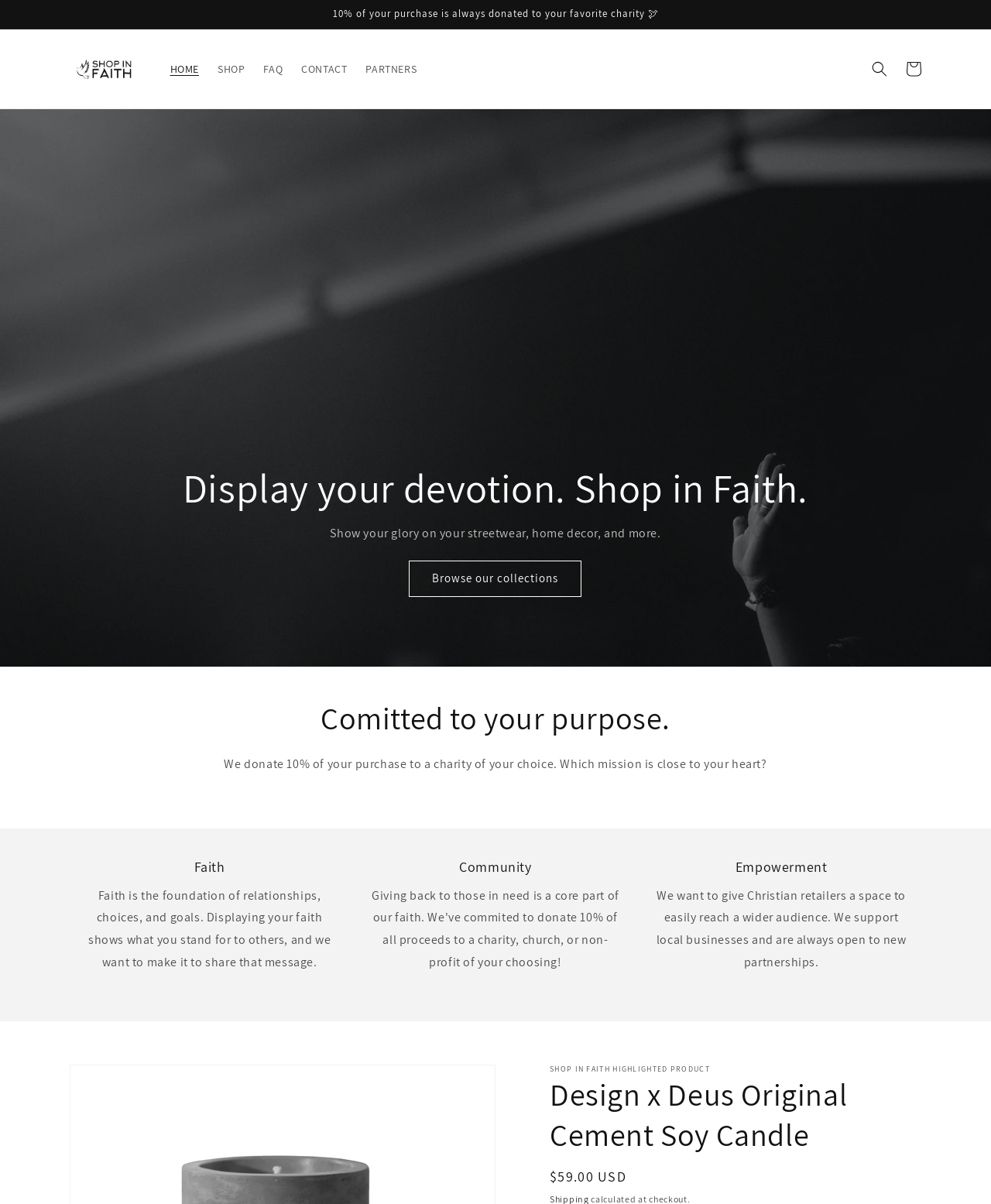Based on the image, provide a detailed and complete answer to the question: 
What is the highlighted product on this website?

The heading 'Design x Deus Original Cement Soy Candle' is located near the bottom of the webpage, and it is accompanied by a static text '$59.00 USD', suggesting that this is a highlighted product on the website.